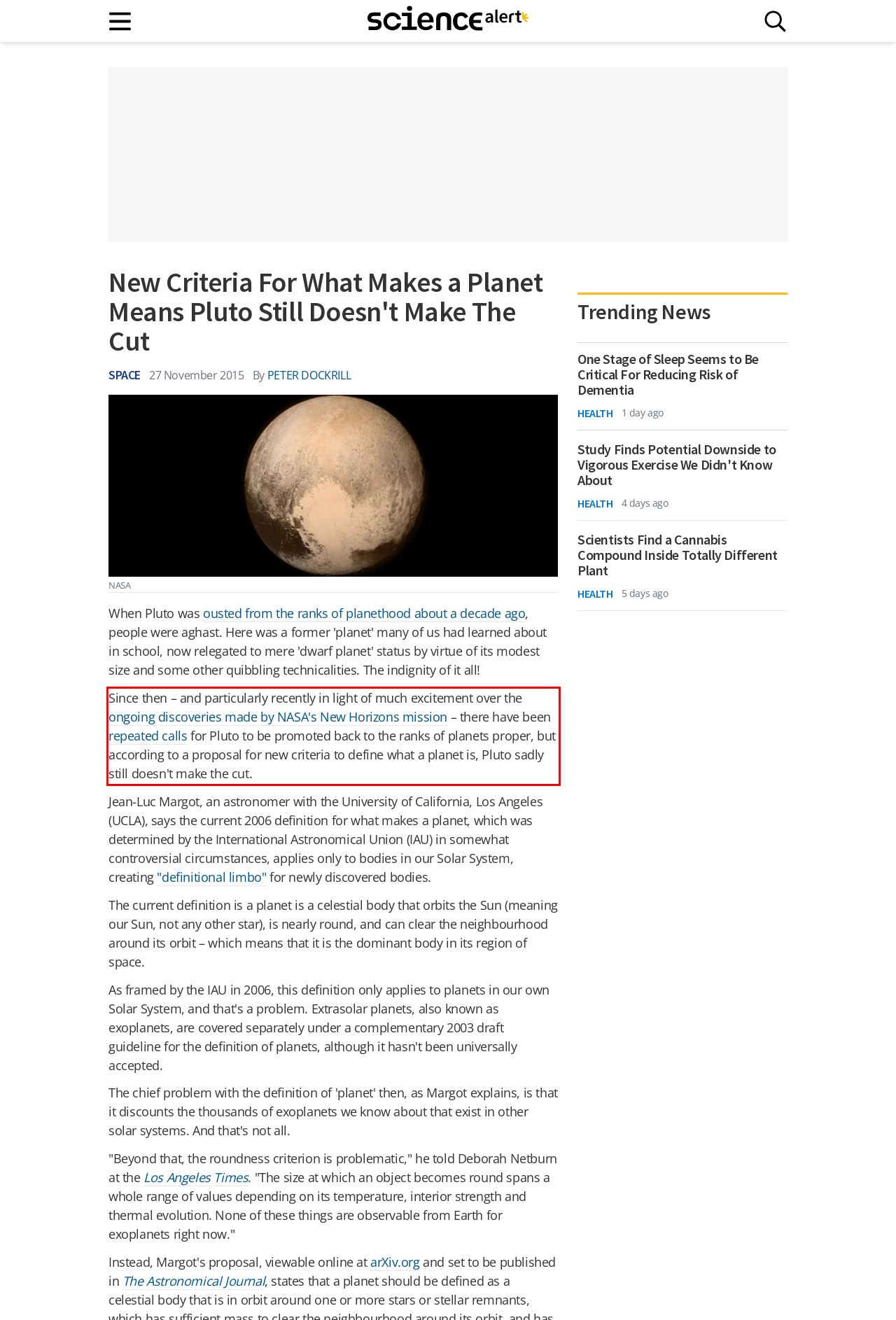Please perform OCR on the UI element surrounded by the red bounding box in the given webpage screenshot and extract its text content.

Since then – and particularly recently in light of much excitement over the ongoing discoveries made by NASA's New Horizons mission – there have been repeated calls for Pluto to be promoted back to the ranks of planets proper, but according to a proposal for new criteria to define what a planet is, Pluto sadly still doesn't make the cut.